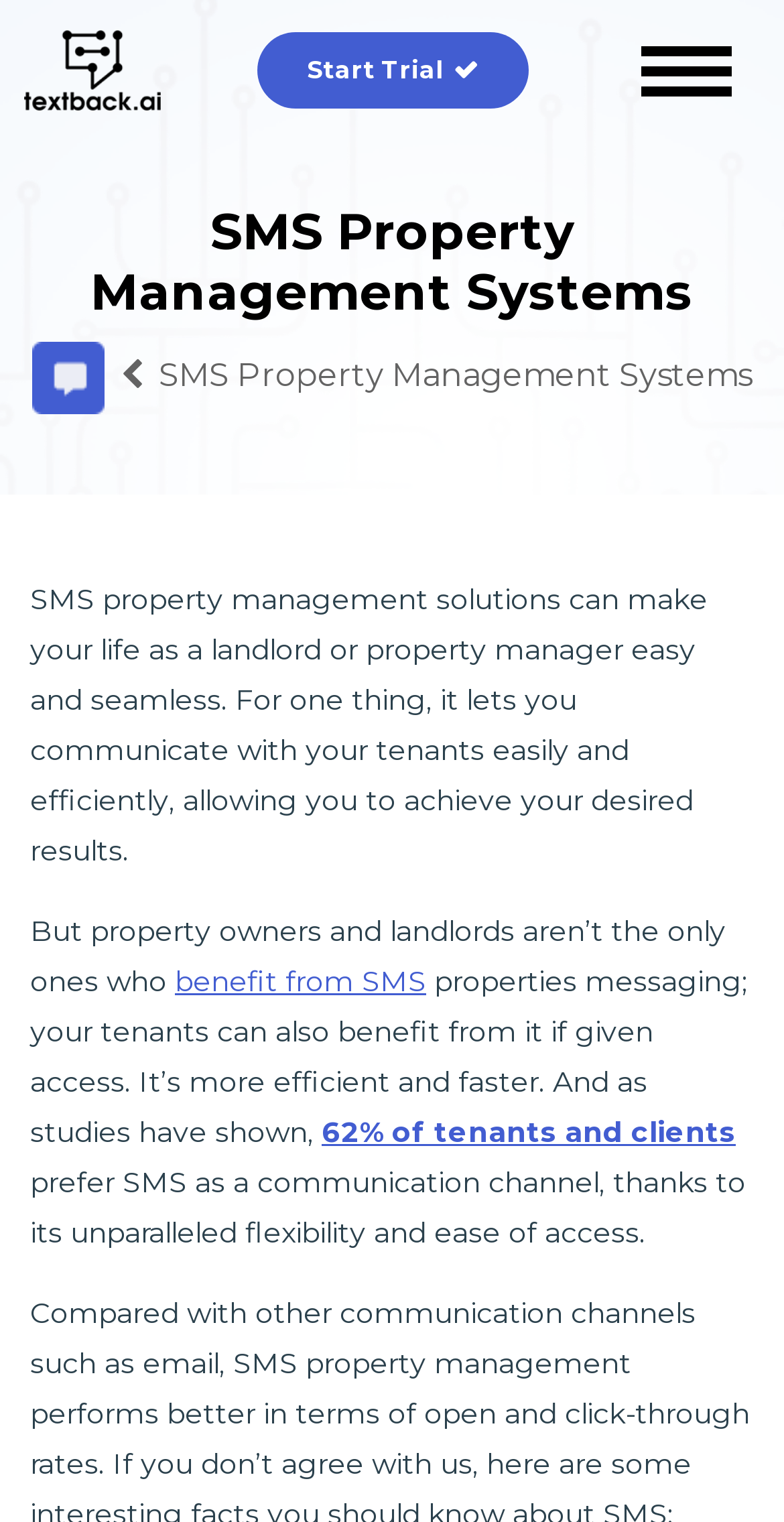What percentage of tenants prefer SMS as a communication channel?
We need a detailed and meticulous answer to the question.

The webpage states that studies have shown that 62% of tenants and clients prefer SMS as a communication channel due to its unparalleled flexibility and ease of access.